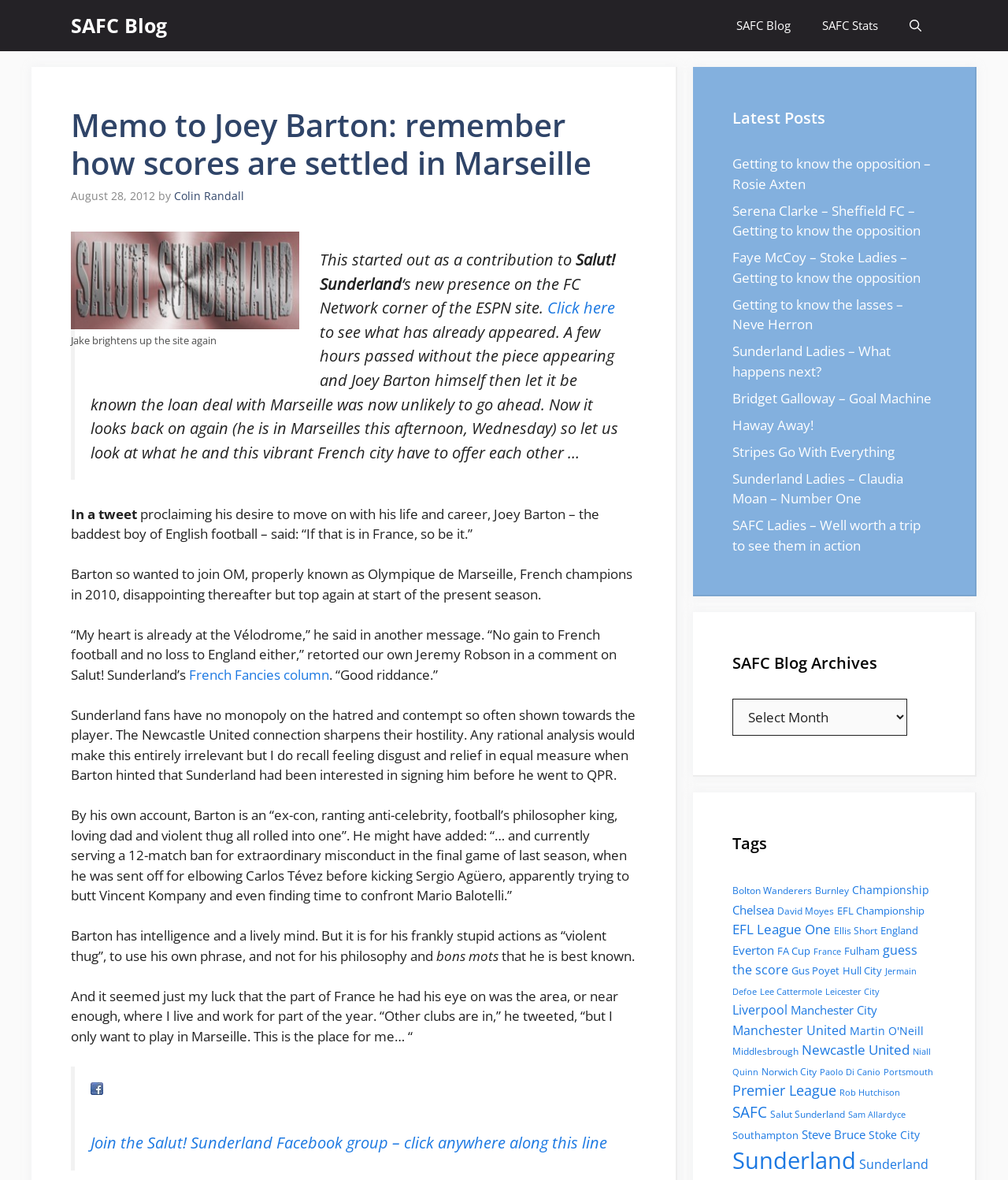Please provide a detailed answer to the question below by examining the image:
What is the topic of the article?

The topic of the article can be inferred from the text, which mentions Joey Barton's tweet and his desire to move on with his life and career.